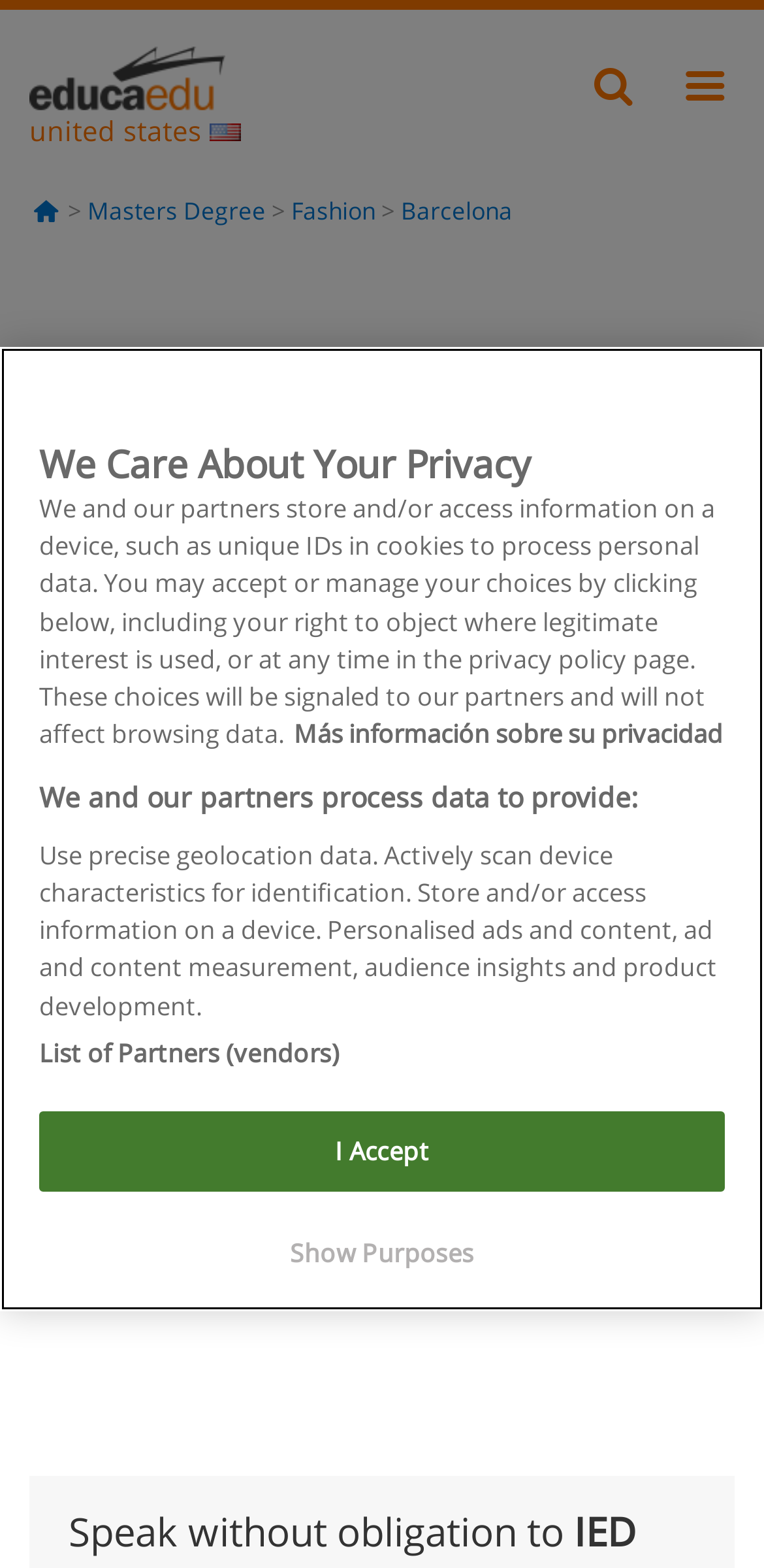What is the name of the institution?
Based on the image, provide a one-word or brief-phrase response.

IED Istituto Europeo di Design